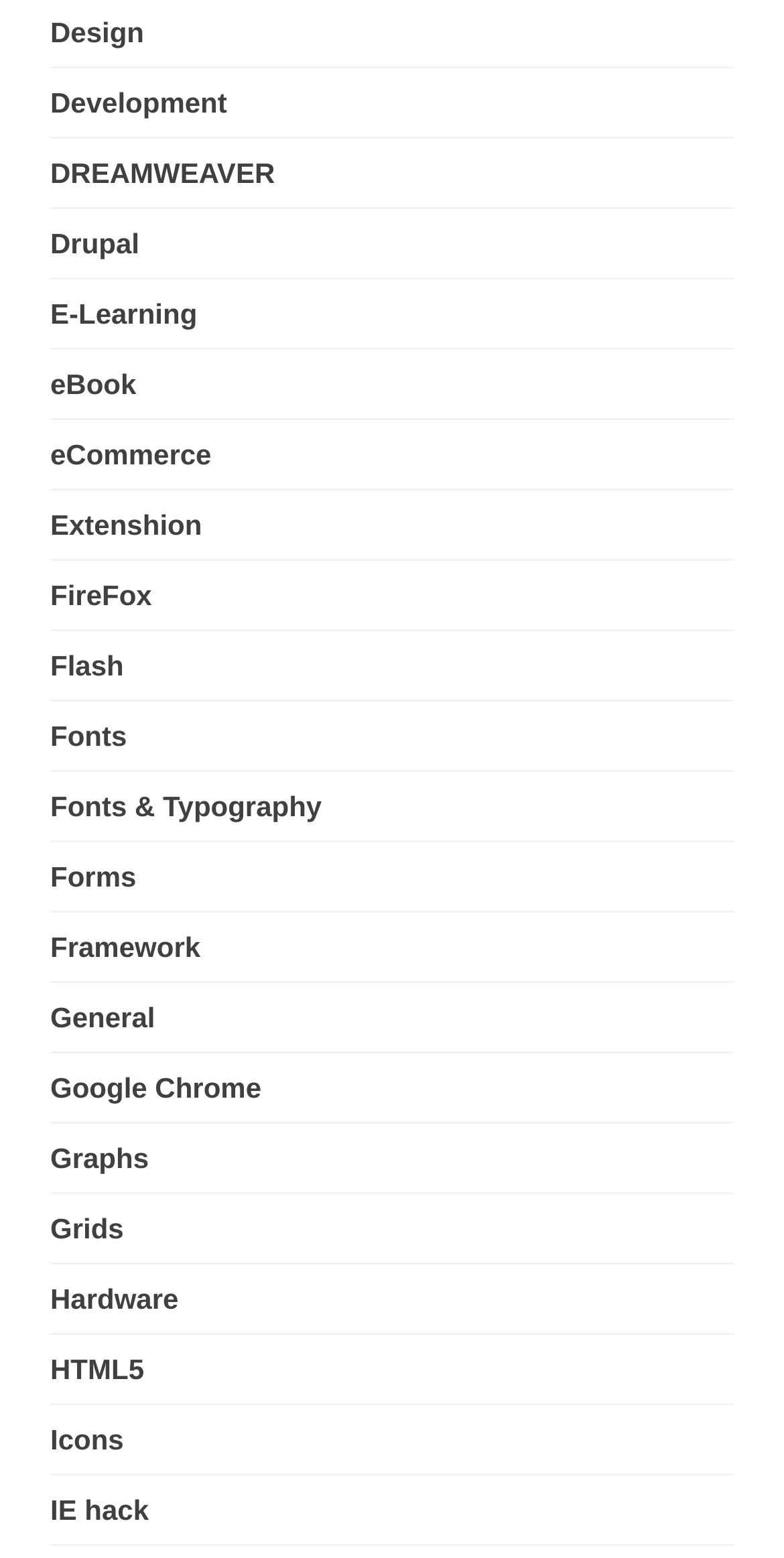What is the category of 'eBook'? Examine the screenshot and reply using just one word or a brief phrase.

E-Learning